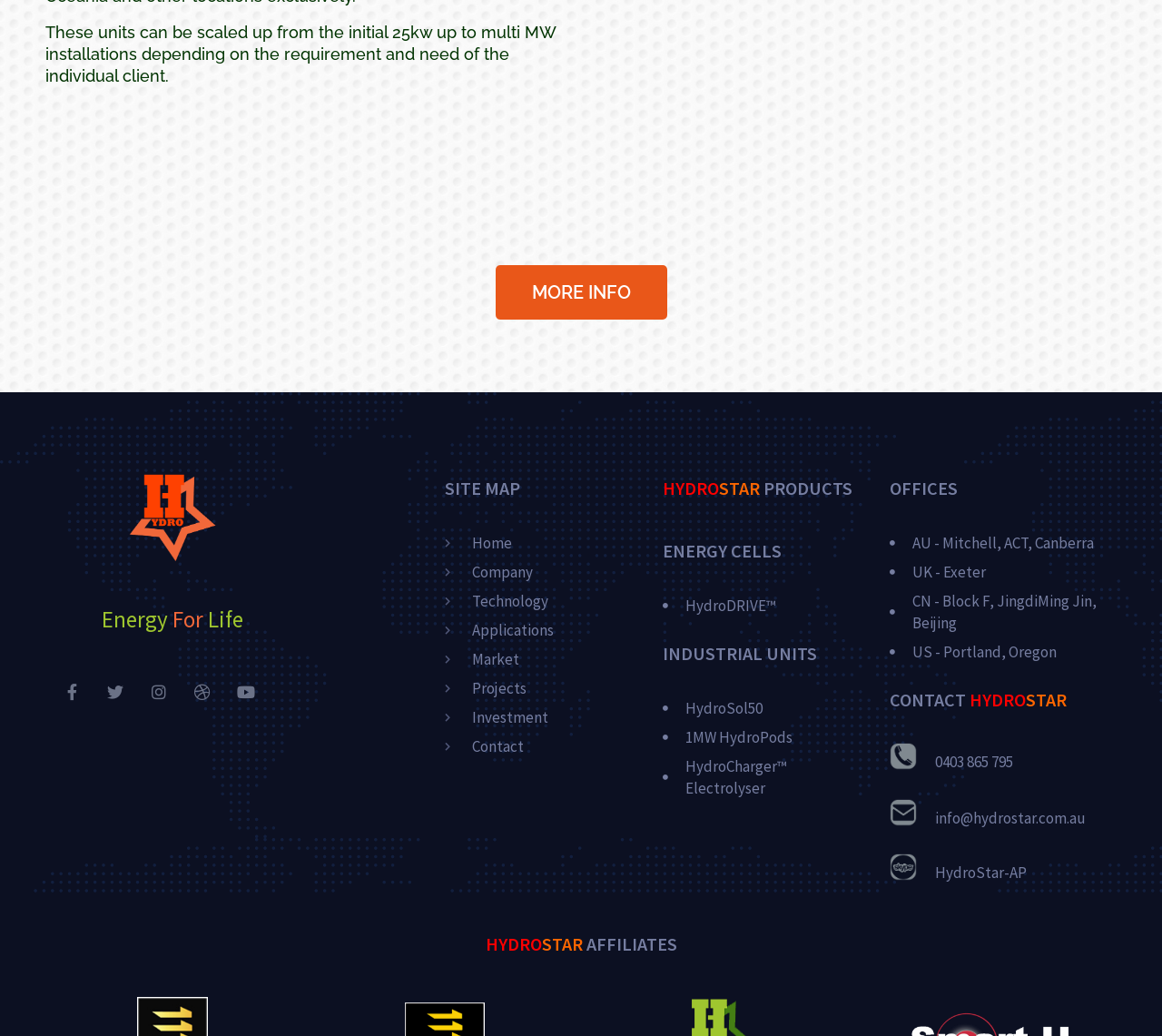Please determine the bounding box coordinates of the element's region to click in order to carry out the following instruction: "Click MORE INFO". The coordinates should be four float numbers between 0 and 1, i.e., [left, top, right, bottom].

[0.426, 0.256, 0.574, 0.309]